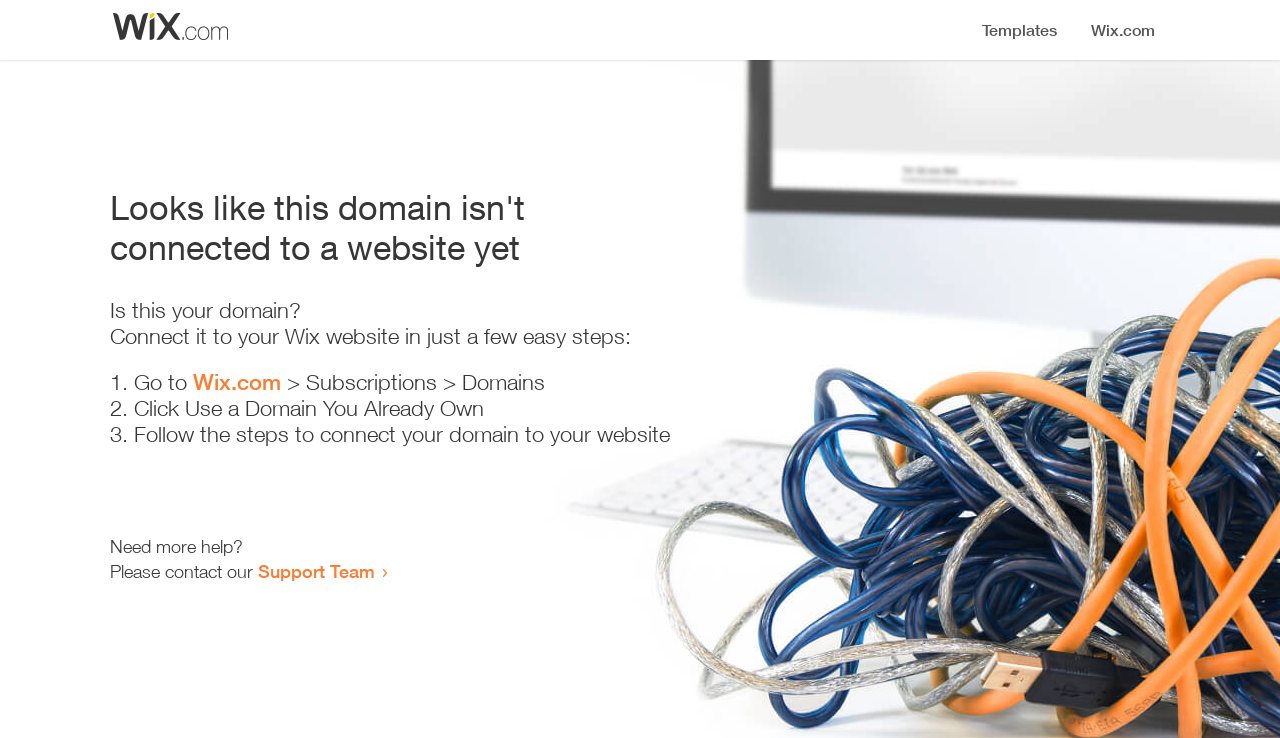What is the purpose of this webpage?
Provide a well-explained and detailed answer to the question.

The webpage provides a series of steps and instructions to connect a domain to a website, indicating that the purpose of this webpage is to guide the user through this process.